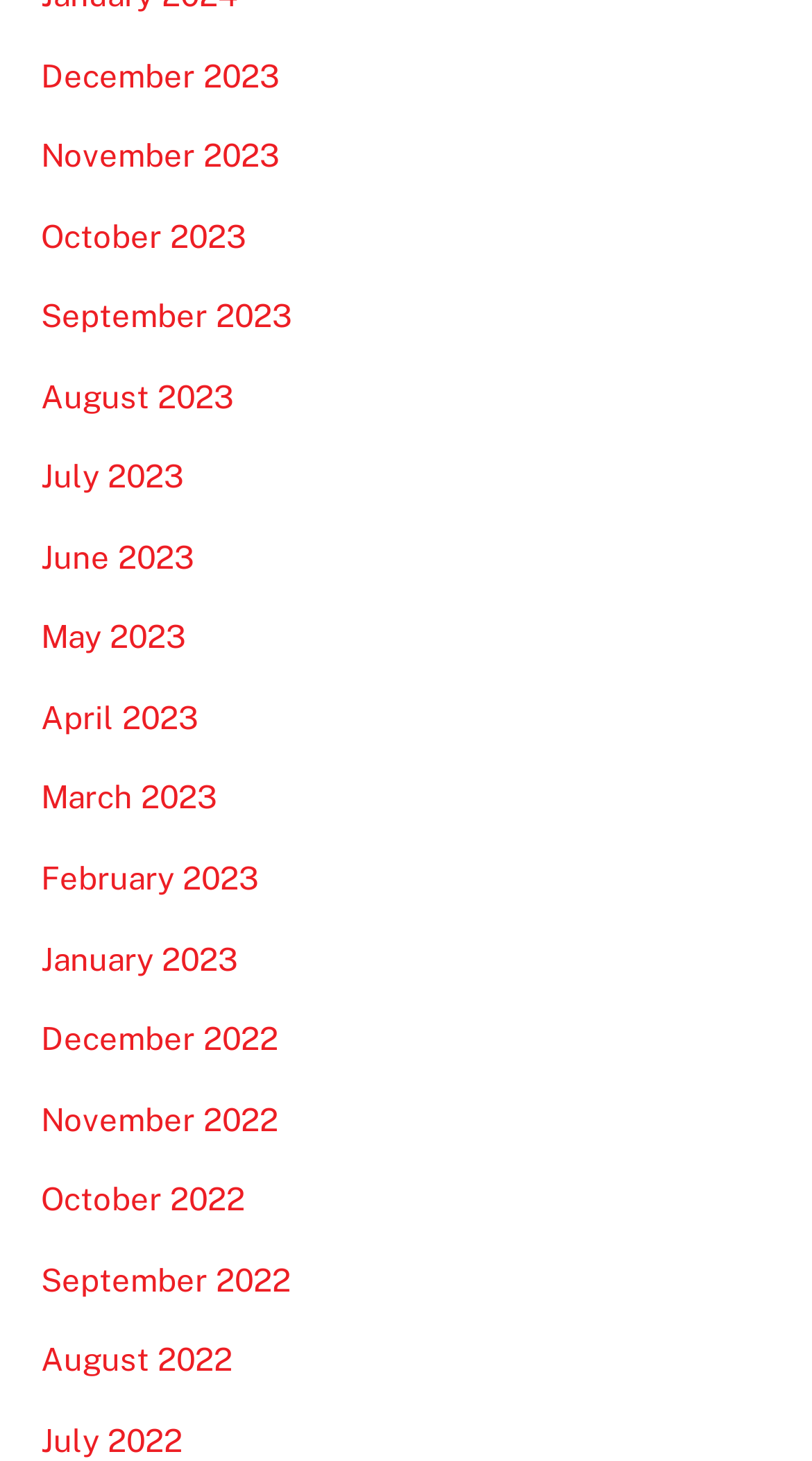Are the months listed in chronological order?
Please respond to the question with a detailed and informative answer.

I analyzed the list of links on the webpage and found that the months are listed in descending order, from the latest month 'December 2023' to the earliest month 'July 2022', which is in chronological order.